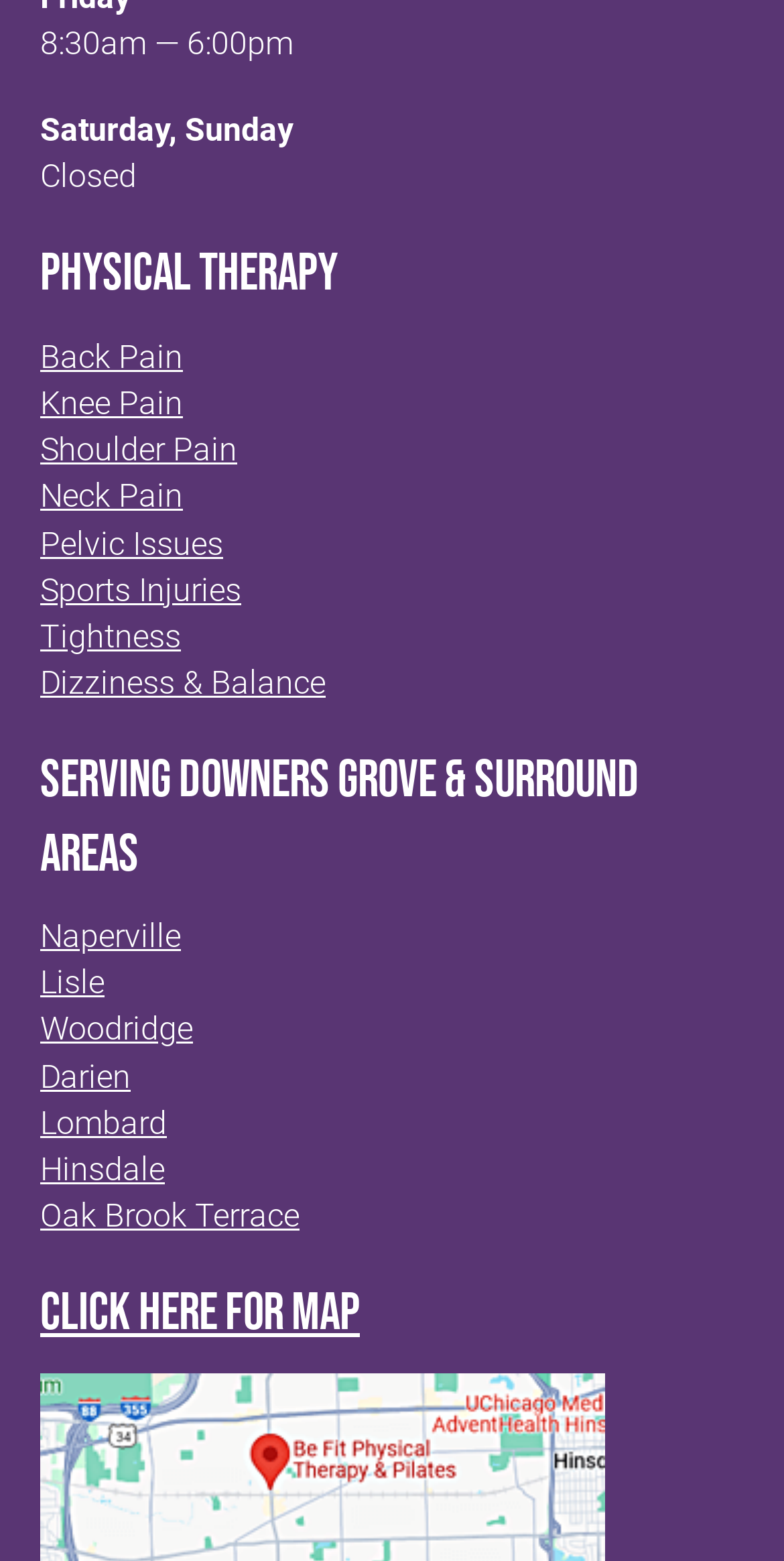Use a single word or phrase to answer the following:
How many locations are listed?

7